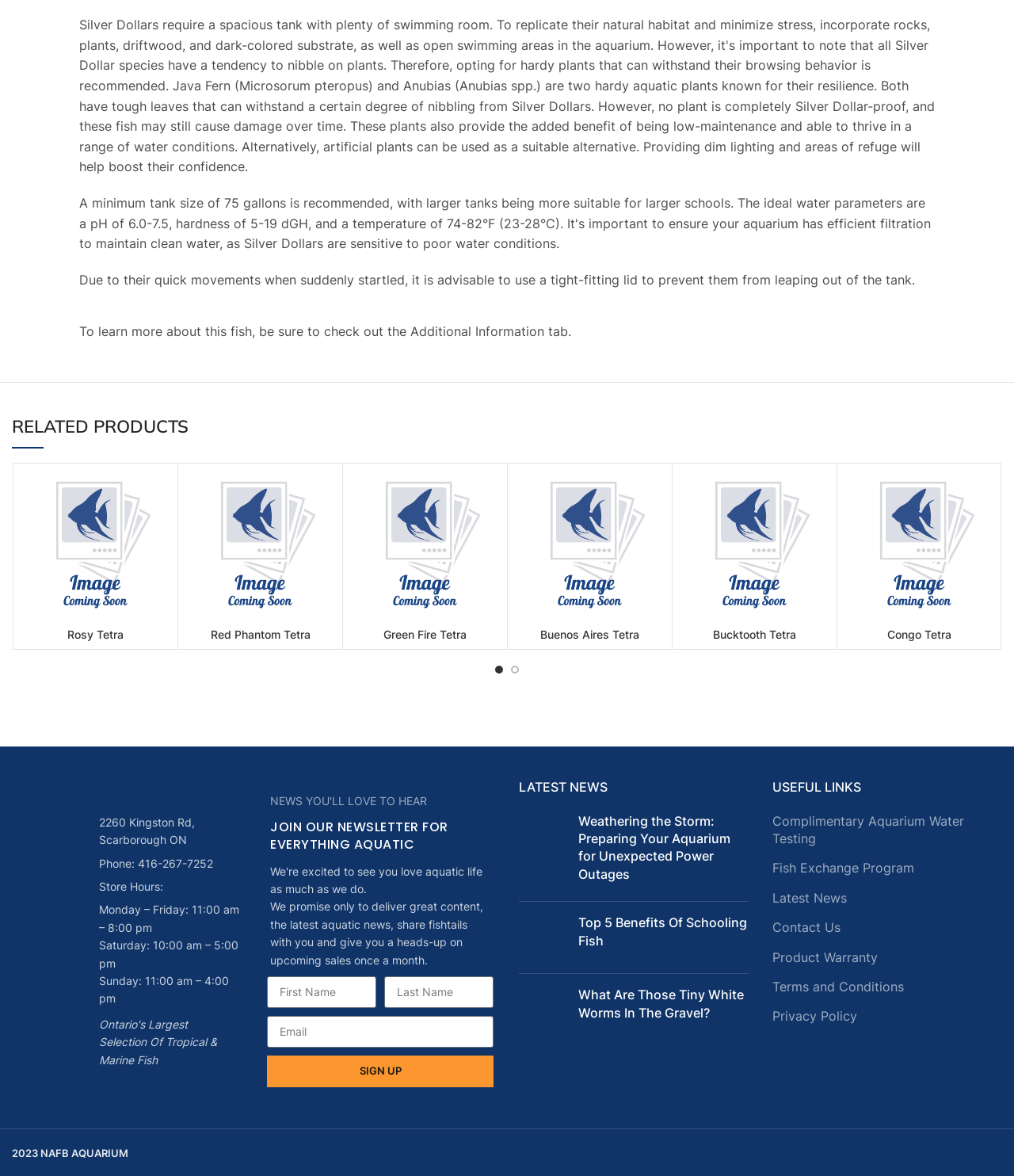Please identify the bounding box coordinates of the element's region that I should click in order to complete the following instruction: "Read the 'Preparing Your Aquarium for Unexpected Power Outages' article". The bounding box coordinates consist of four float numbers between 0 and 1, i.e., [left, top, right, bottom].

[0.512, 0.69, 0.559, 0.756]